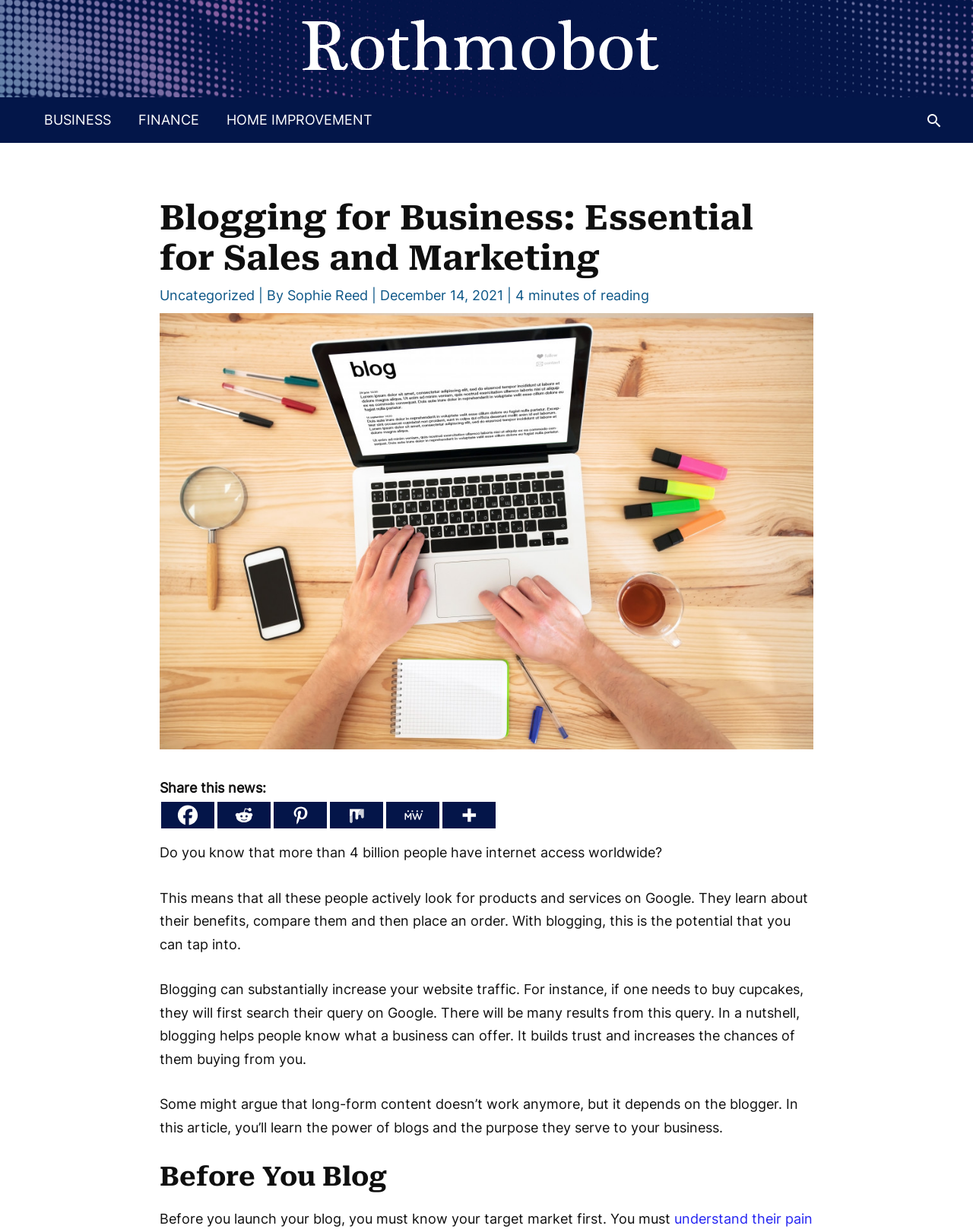Find and provide the bounding box coordinates for the UI element described with: "Back Page".

None